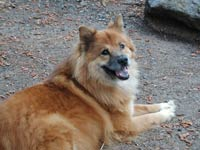Are the dog's ears perked up?
Please ensure your answer is as detailed and informative as possible.

According to the caption, the dog's ears are perked up, suggesting that the dog is alert and relaxed in its natural surroundings.